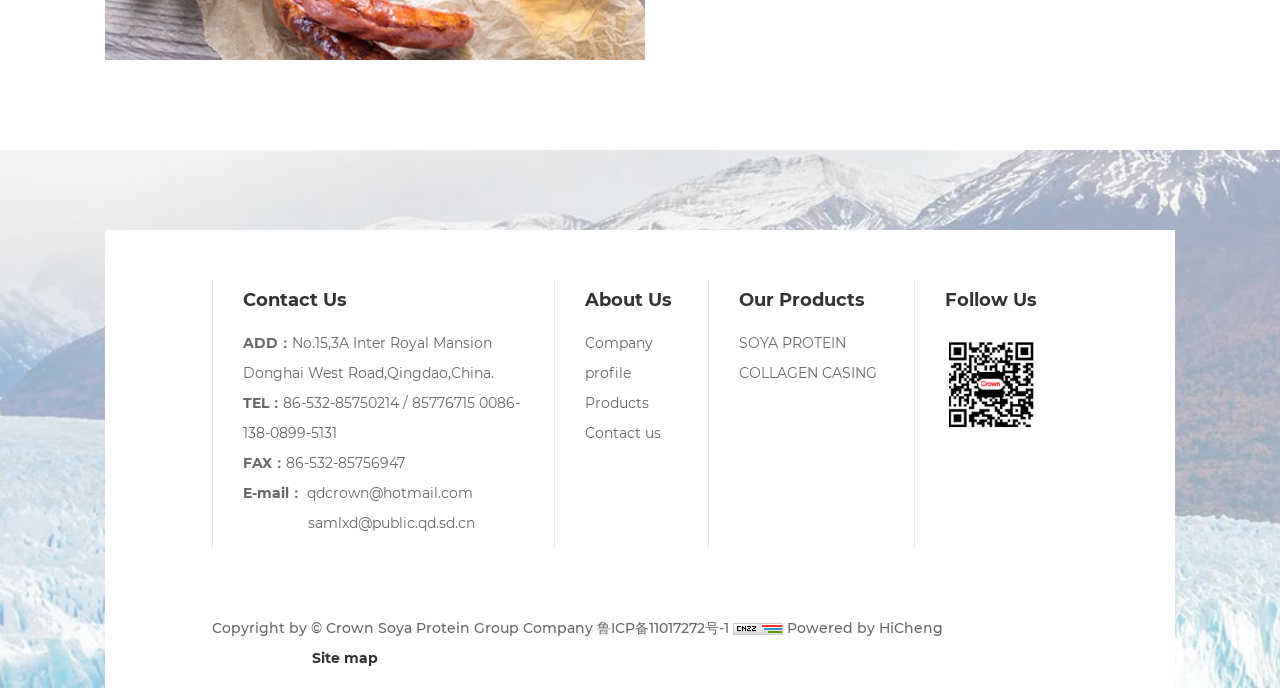Answer briefly with one word or phrase:
What is the email address?

qdcrown@hotmail.com